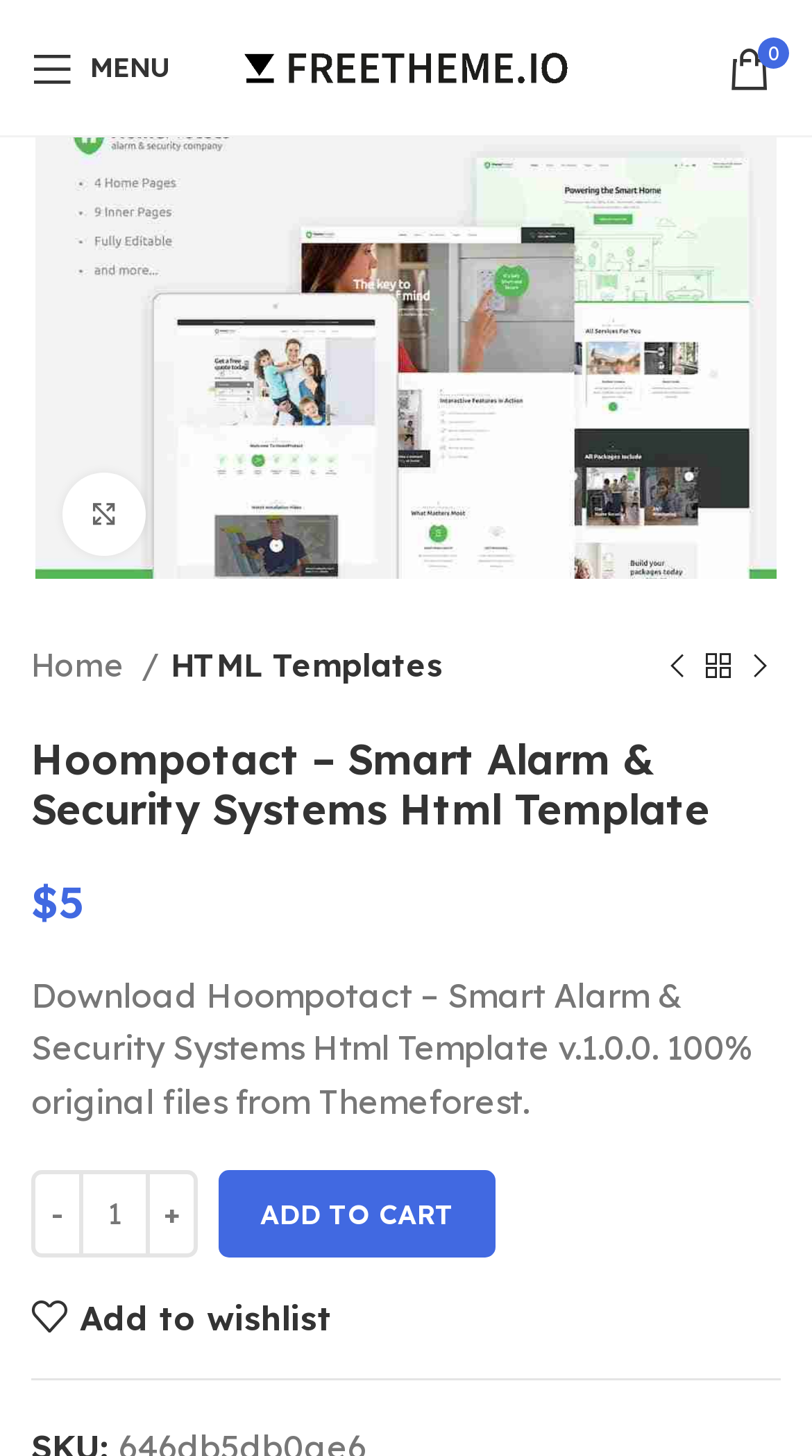Identify the bounding box coordinates necessary to click and complete the given instruction: "Click to enlarge".

[0.077, 0.325, 0.179, 0.382]